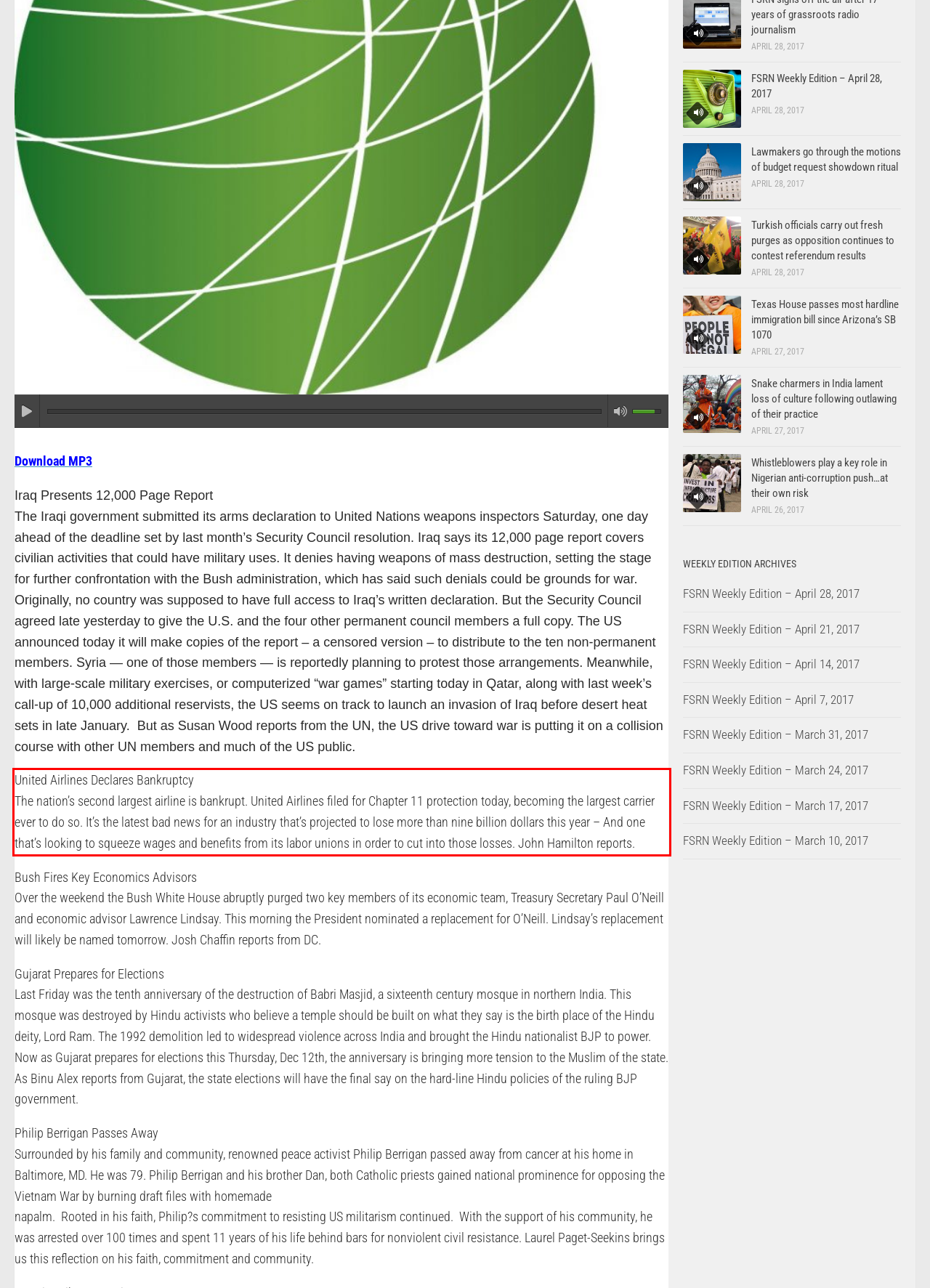Given a webpage screenshot, locate the red bounding box and extract the text content found inside it.

United Airlines Declares Bankruptcy The nation’s second largest airline is bankrupt. United Airlines filed for Chapter 11 protection today, becoming the largest carrier ever to do so. It’s the latest bad news for an industry that’s projected to lose more than nine billion dollars this year – And one that’s looking to squeeze wages and benefits from its labor unions in order to cut into those losses. John Hamilton reports.